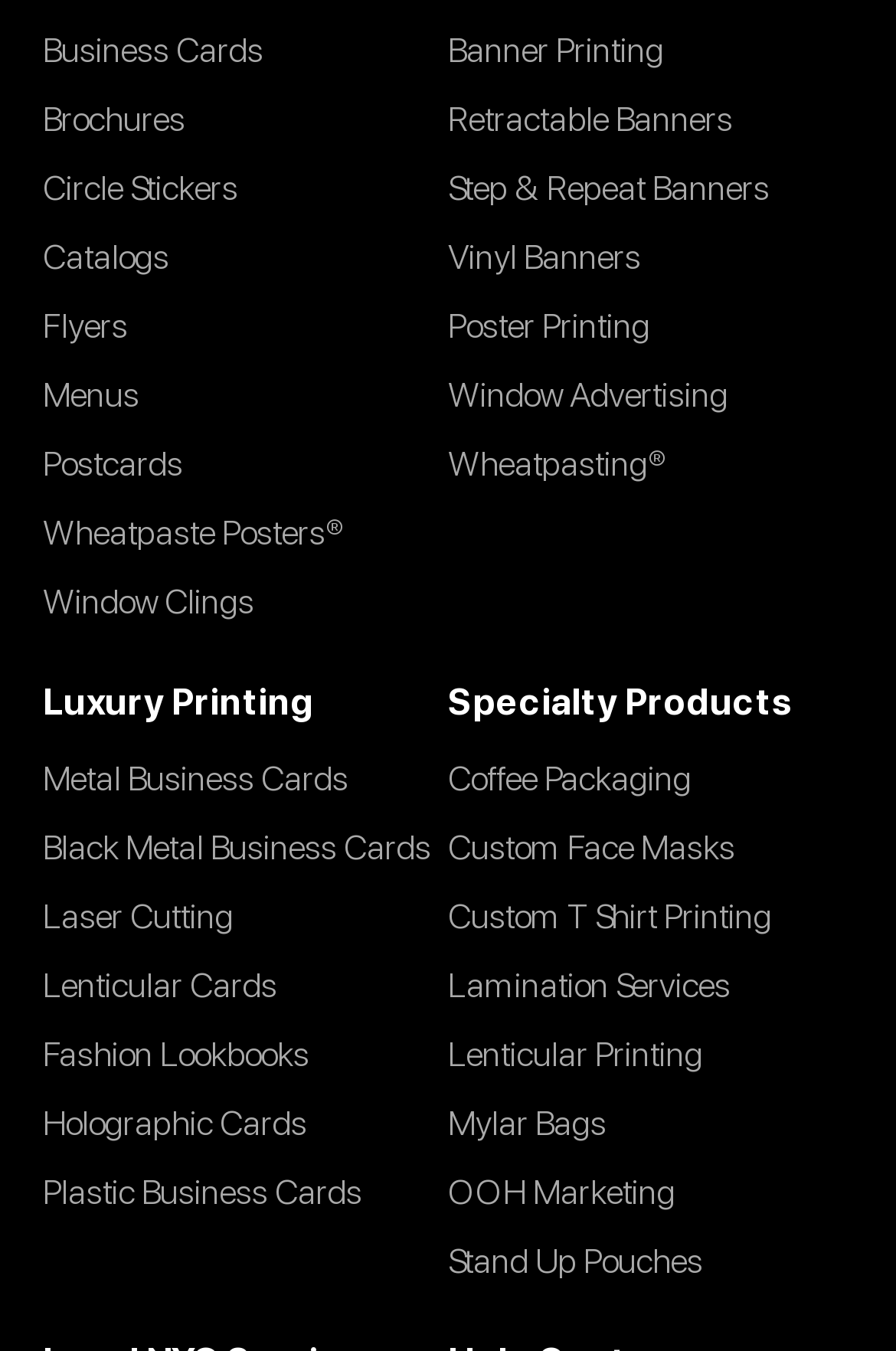Determine the bounding box coordinates of the clickable element to achieve the following action: 'View Luxury Printing'. Provide the coordinates as four float values between 0 and 1, formatted as [left, top, right, bottom].

[0.048, 0.493, 0.5, 0.547]